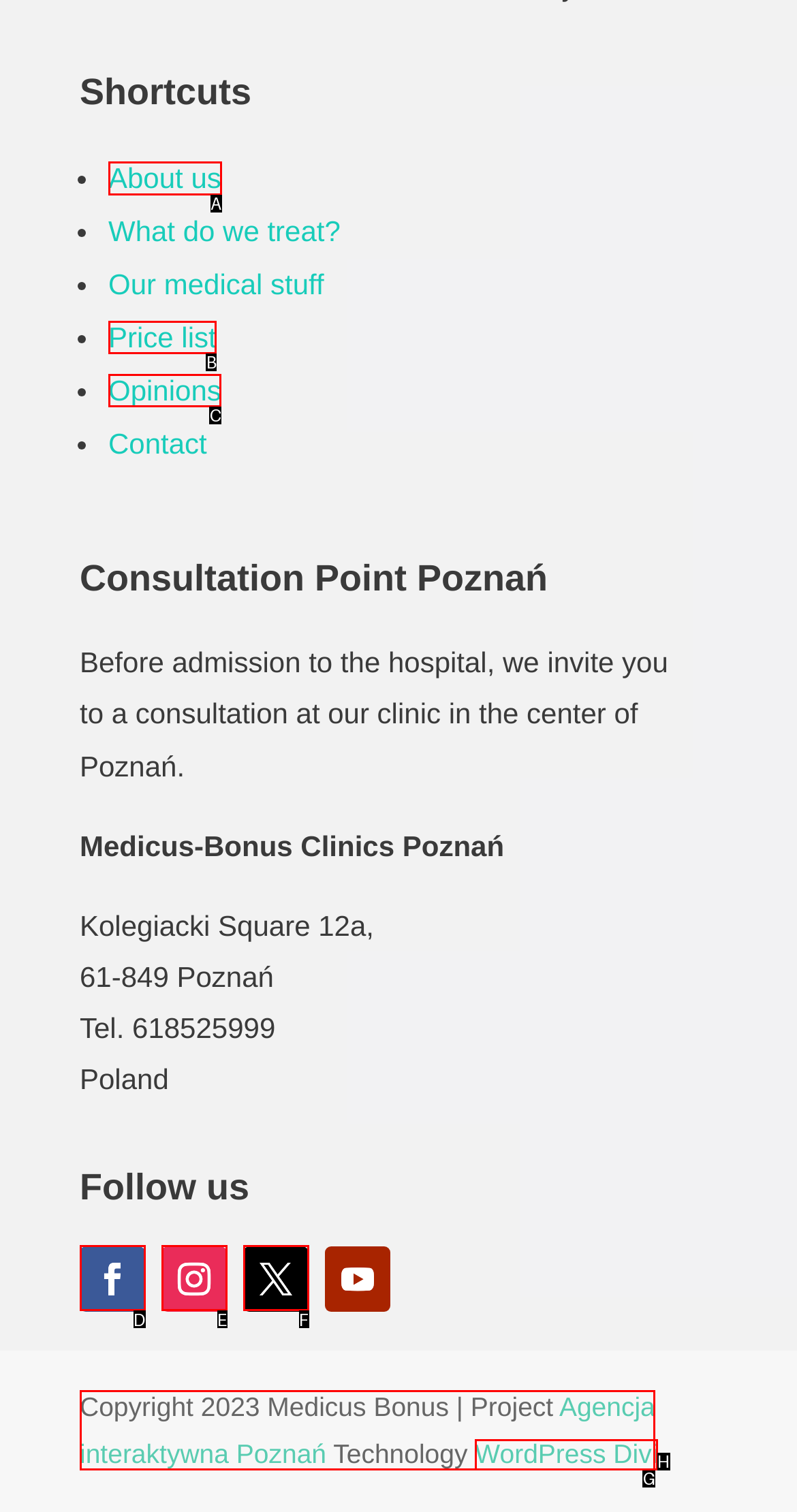Indicate which lettered UI element to click to fulfill the following task: Click on About us
Provide the letter of the correct option.

A